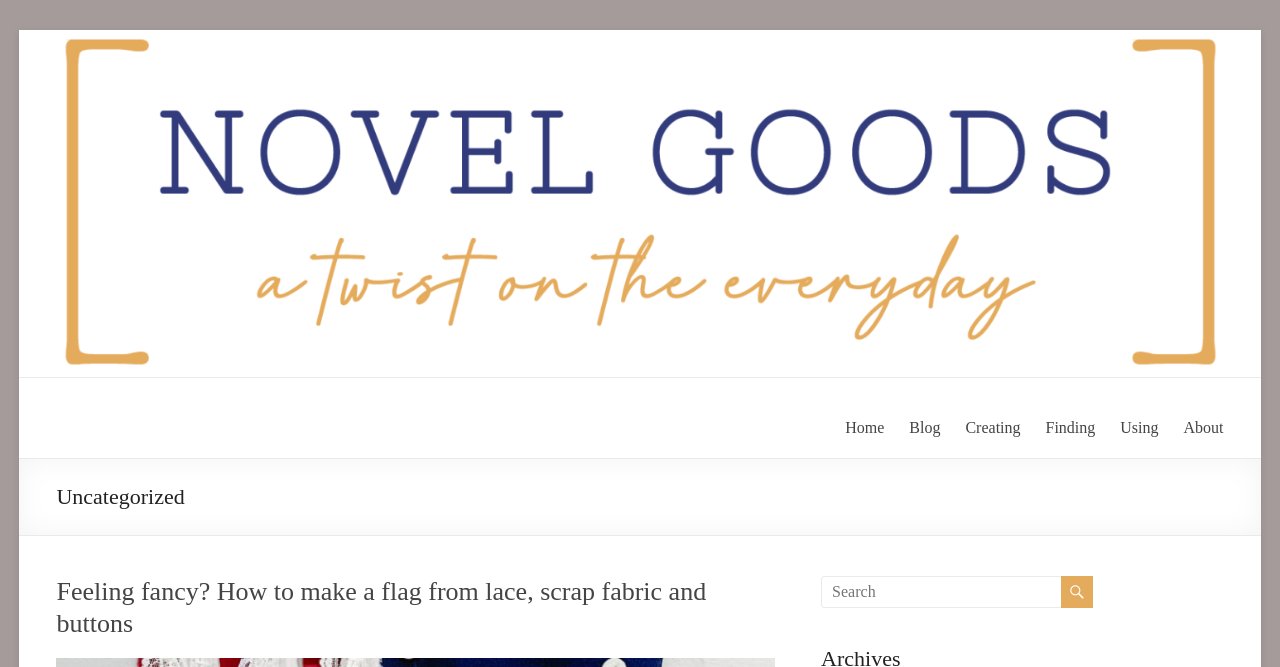Identify the coordinates of the bounding box for the element that must be clicked to accomplish the instruction: "Read the 'Feeling fancy?' blog post".

[0.044, 0.865, 0.552, 0.956]